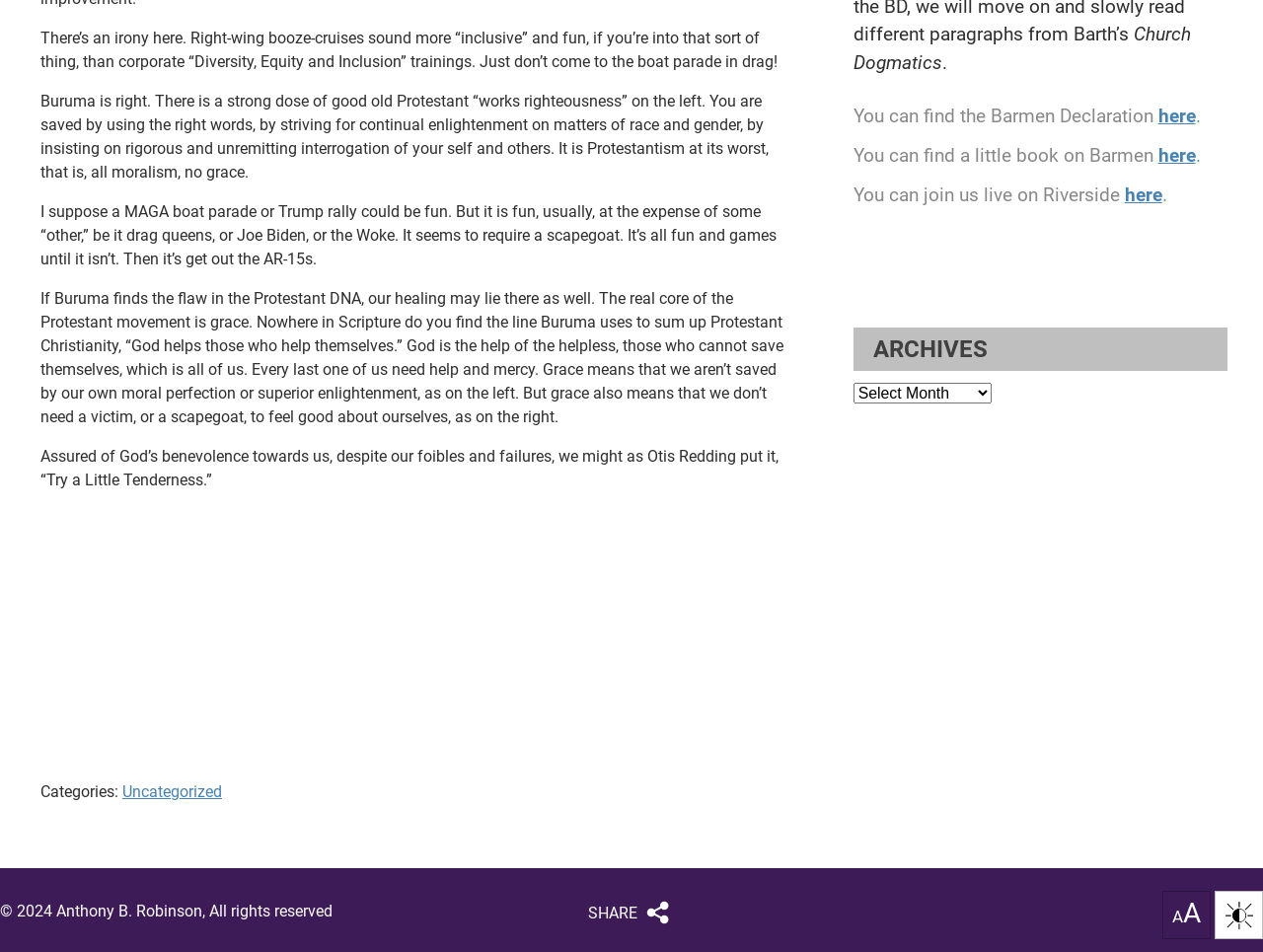Show the bounding box coordinates of the element that should be clicked to complete the task: "Click the 'Increase/Decrease Font Size A A' link".

[0.92, 0.936, 0.959, 0.987]